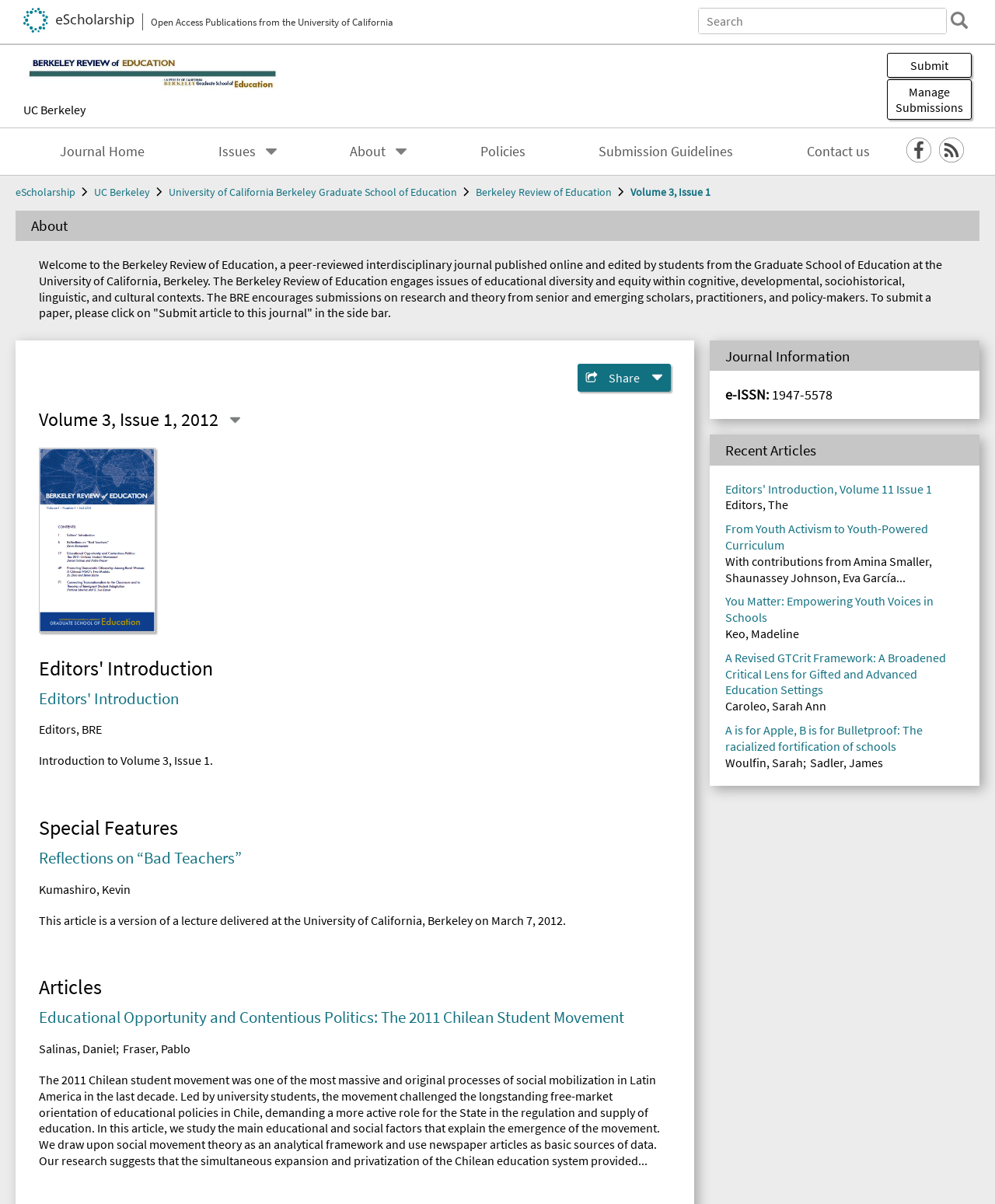Describe the entire webpage, focusing on both content and design.

The webpage is the Berkeley Review of Education, a peer-reviewed interdisciplinary journal published online. At the top, there is a banner with the journal's name and a search box on the right side. Below the banner, there are several links to related websites, including eScholarship Open Access Publications from the University of California and UC Berkeley.

On the left side, there is a navigation menu with links to Journal Home, Issues, About, Policies, Submission Guidelines, and Contact us. Below the navigation menu, there are social media links to Facebook and RSS.

The main content of the webpage is divided into two sections. The left section has a heading "About" and a brief introduction to the journal, followed by a link to submit a paper. Below the introduction, there is a section with links to different issues of the journal, including Volume 3, Issue 1.

The right section has a heading "Volume 3, Issue 1, 2012" and displays the issue's cover image. Below the cover image, there are several articles and special features, including the Editors' Introduction, Reflections on “Bad Teachers”, and Educational Opportunity and Contentious Politics: The 2011 Chilean Student Movement. Each article has a heading, author names, and a brief abstract.

At the bottom of the right section, there is a section with recent articles, including Editors' Introduction, Volume 11 Issue 1, From Youth Activism to Youth-Powered Curriculum, and others. Each article has a heading, author names, and a brief abstract.

On the right side of the webpage, there is a complementary section with journal information, including the e-ISSN number, and a section with recent articles.